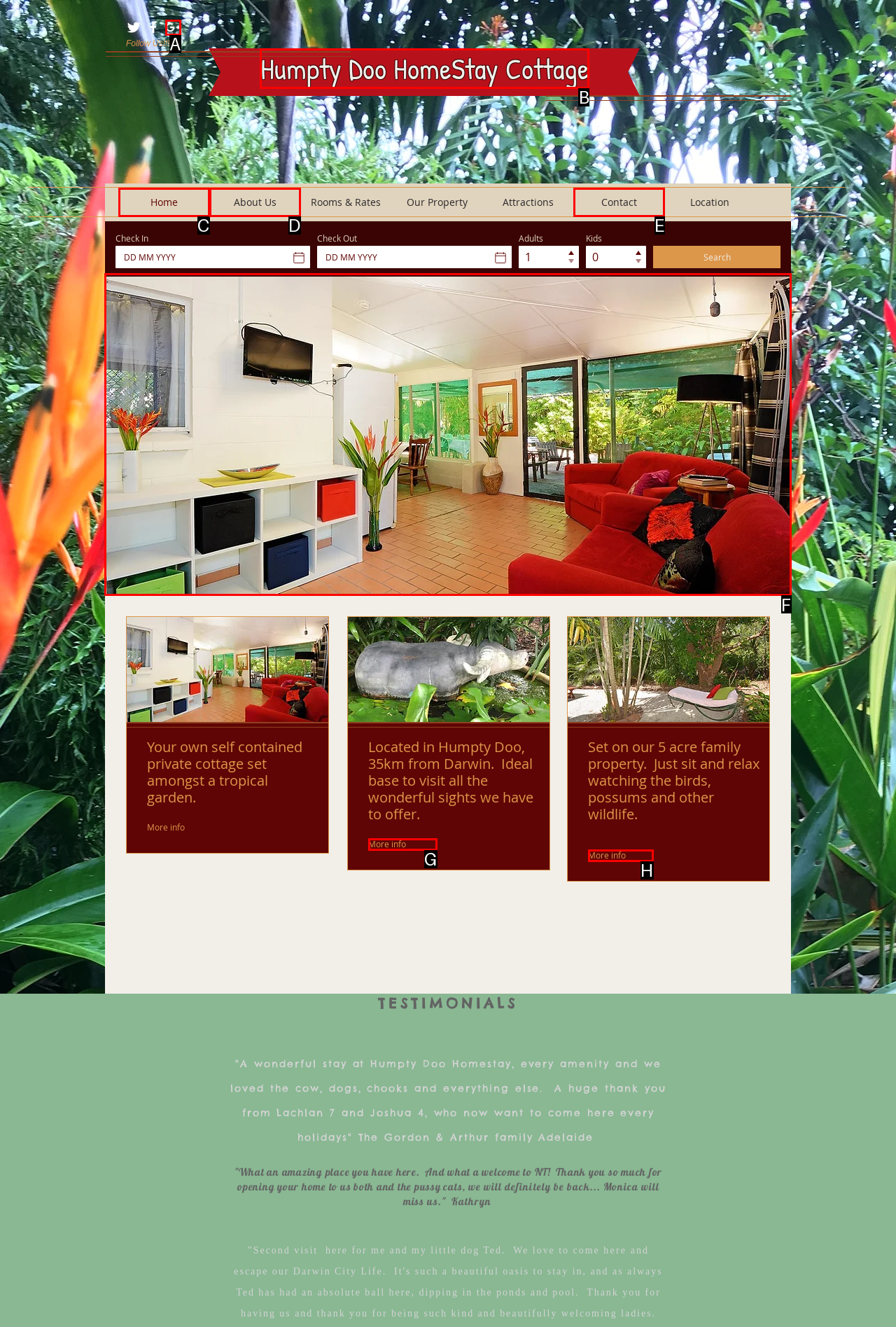Which option should be clicked to execute the following task: View the slide show gallery? Respond with the letter of the selected option.

F